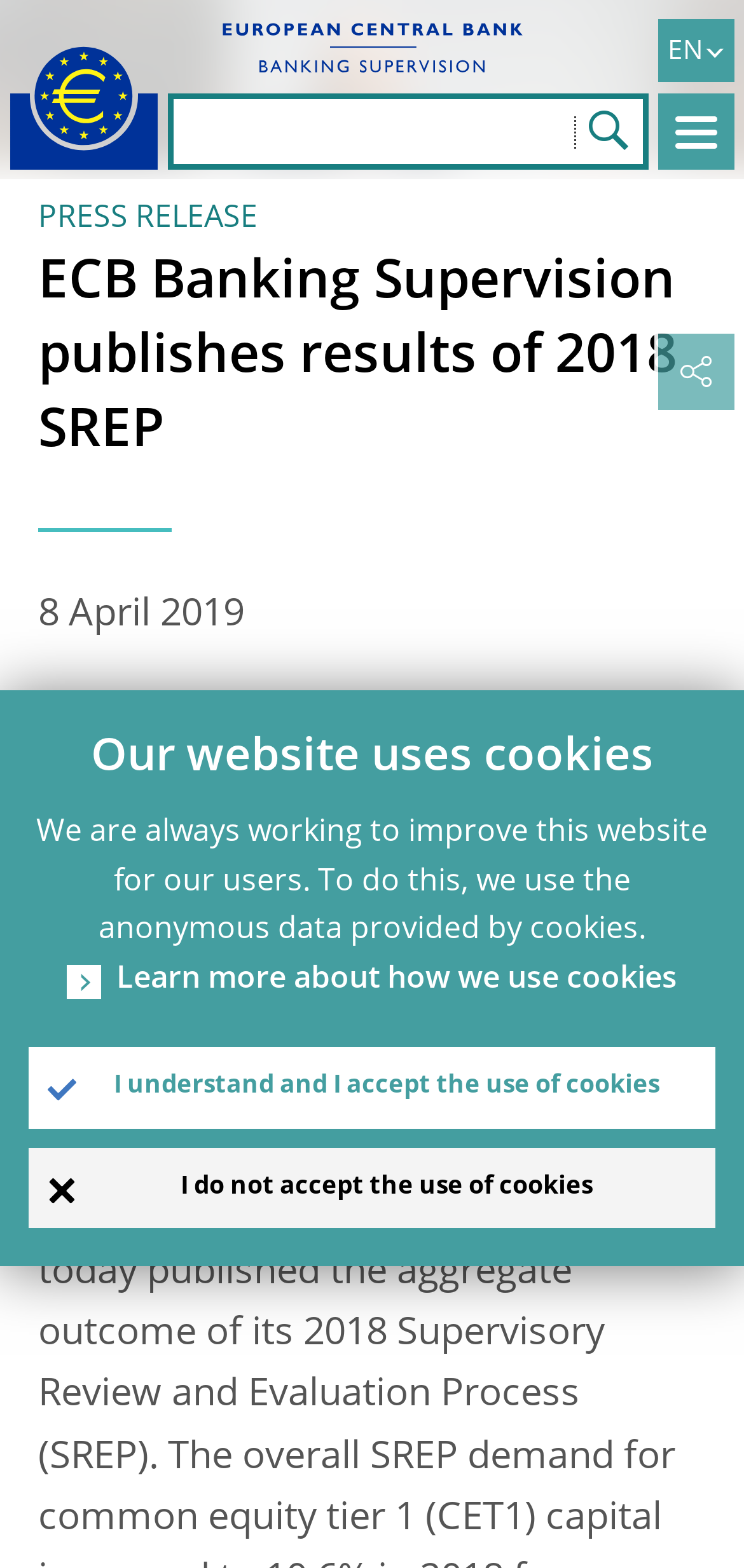What is the main driver for higher demand?
Please look at the screenshot and answer in one word or a short phrase.

Phase-in of capital conservation buffer